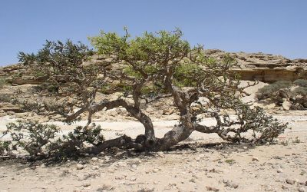Generate a comprehensive caption that describes the image.

This image features a resilient tree, likely the Boswellia species, commonly known for its aromatic resin, Frankincense. The tree showcases a twisted trunk with sprawling branches and green foliage, standing amidst a dry, rocky landscape under a clear blue sky. Frankincense has significant historical and cultural importance, often used in religious rituals and traditional medicine. Its cultivation and harvesting play a crucial role in various traditional societies, emphasizing a deep connection with nature and the significance of plant relationships in ethnobotanical studies. The image captures the essence of the tree's natural habitat, highlighting its adaptability and enduring presence in a challenging environment.